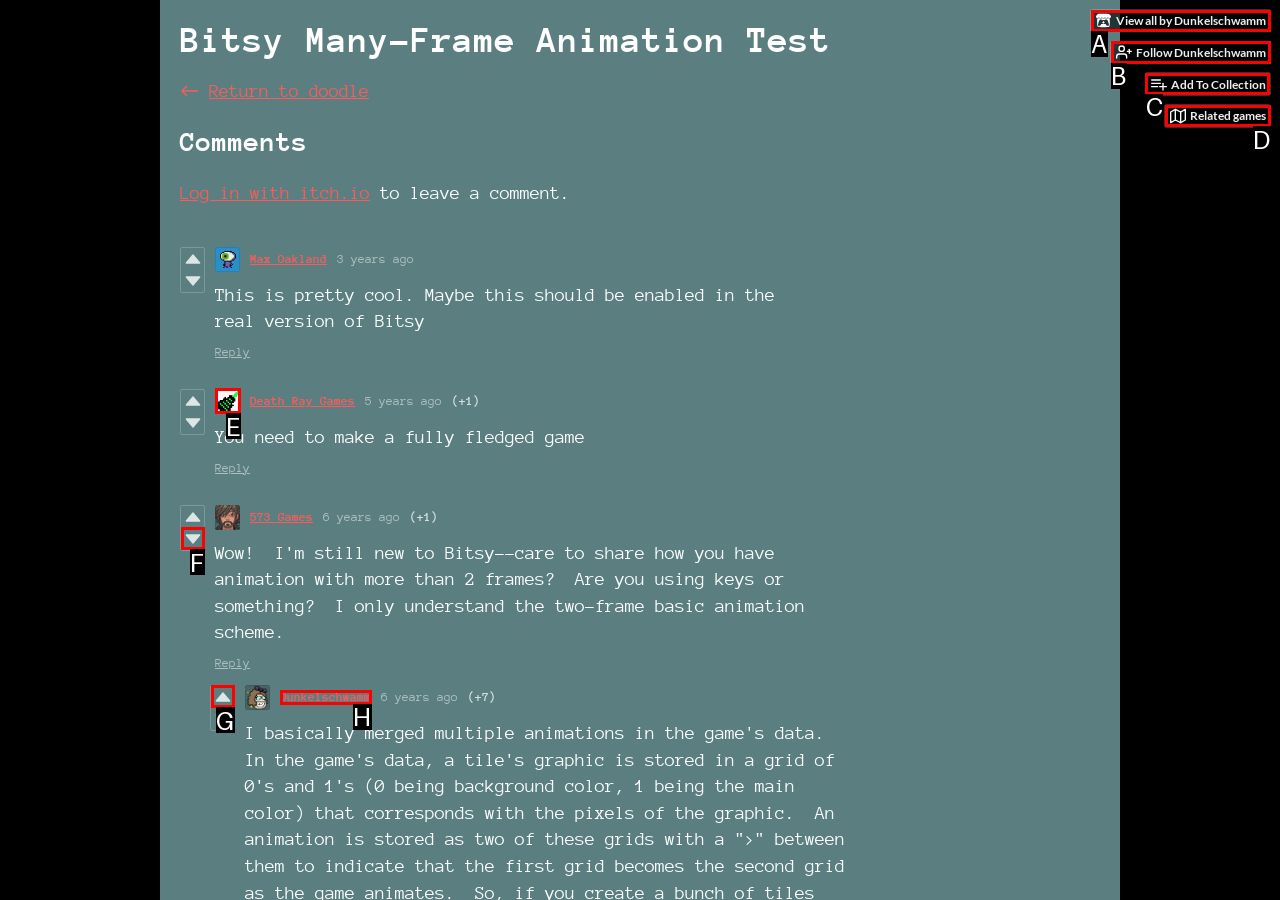Select the appropriate letter to fulfill the given instruction: Add To Collection
Provide the letter of the correct option directly.

C